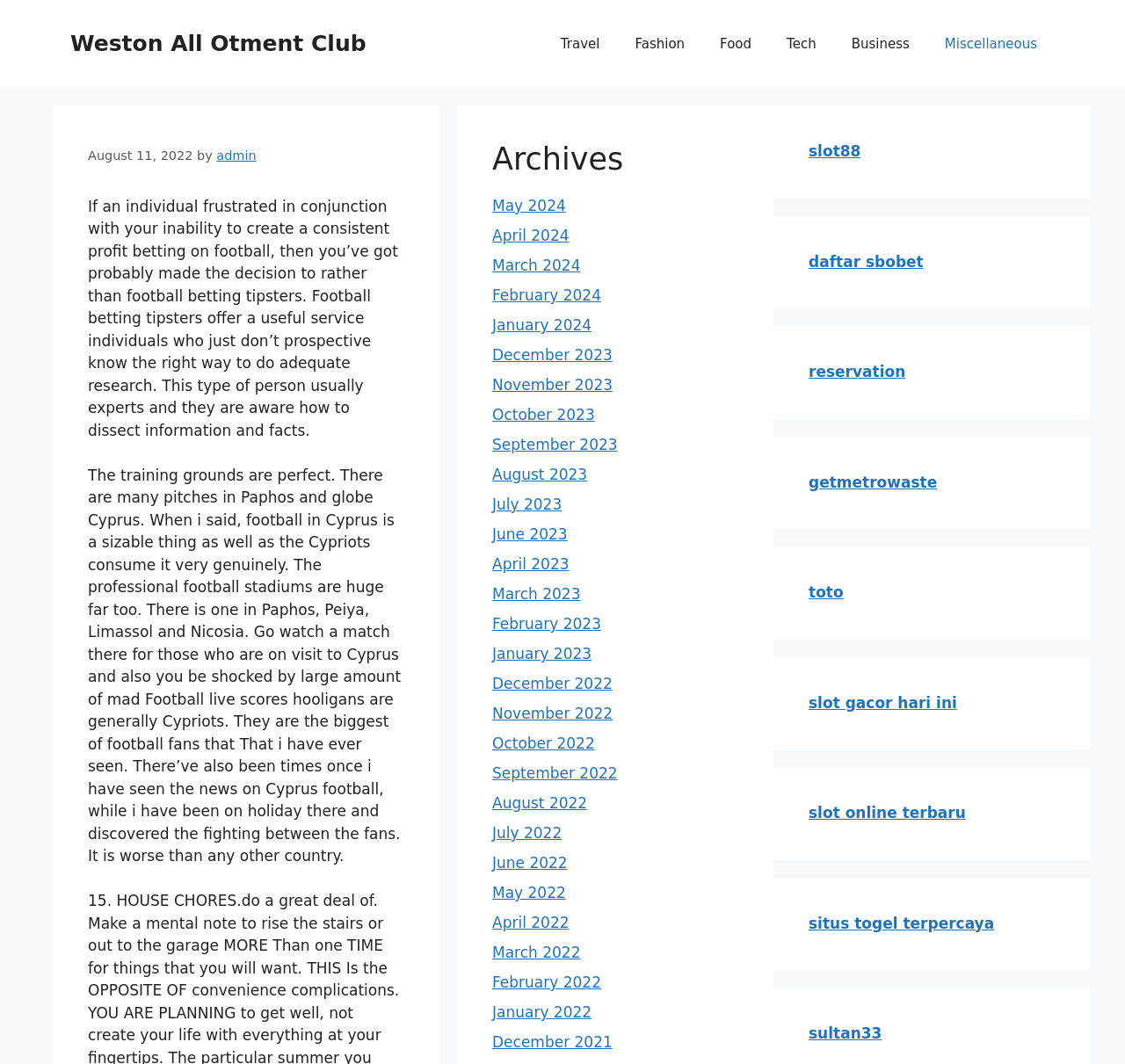What is the category of the article posted on August 11, 2022?
Carefully analyze the image and provide a thorough answer to the question.

The webpage shows a navigation menu with categories such as Travel, Fashion, Food, Tech, Business, and Miscellaneous. The article posted on August 11, 2022, is categorized under Miscellaneous.